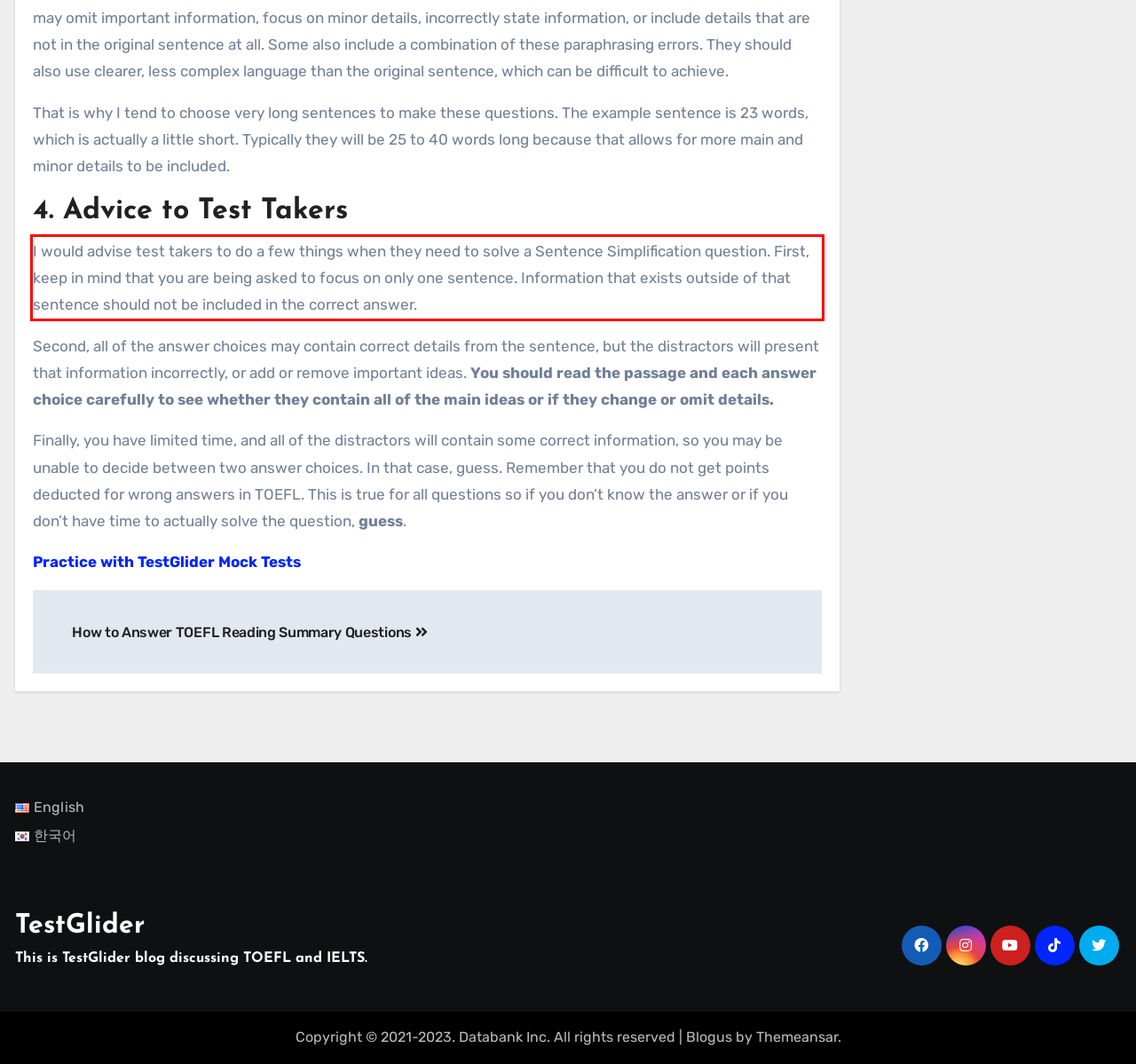You are given a screenshot showing a webpage with a red bounding box. Perform OCR to capture the text within the red bounding box.

I would advise test takers to do a few things when they need to solve a Sentence Simplification question. First, keep in mind that you are being asked to focus on only one sentence. Information that exists outside of that sentence should not be included in the correct answer.